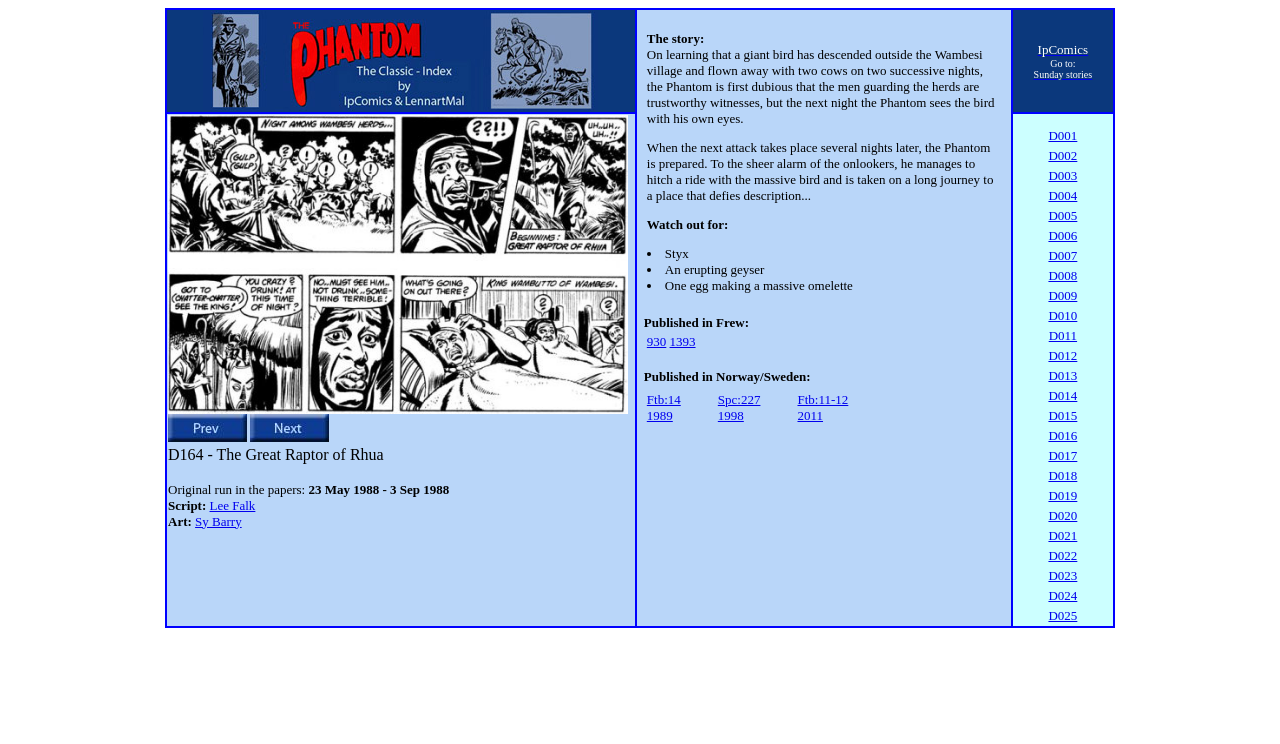Provide a brief response to the question below using a single word or phrase: 
What is the publication information for Norway/Sweden?

Ftb:14 1989, Spc:227 1998, Ftb:11-12 2011